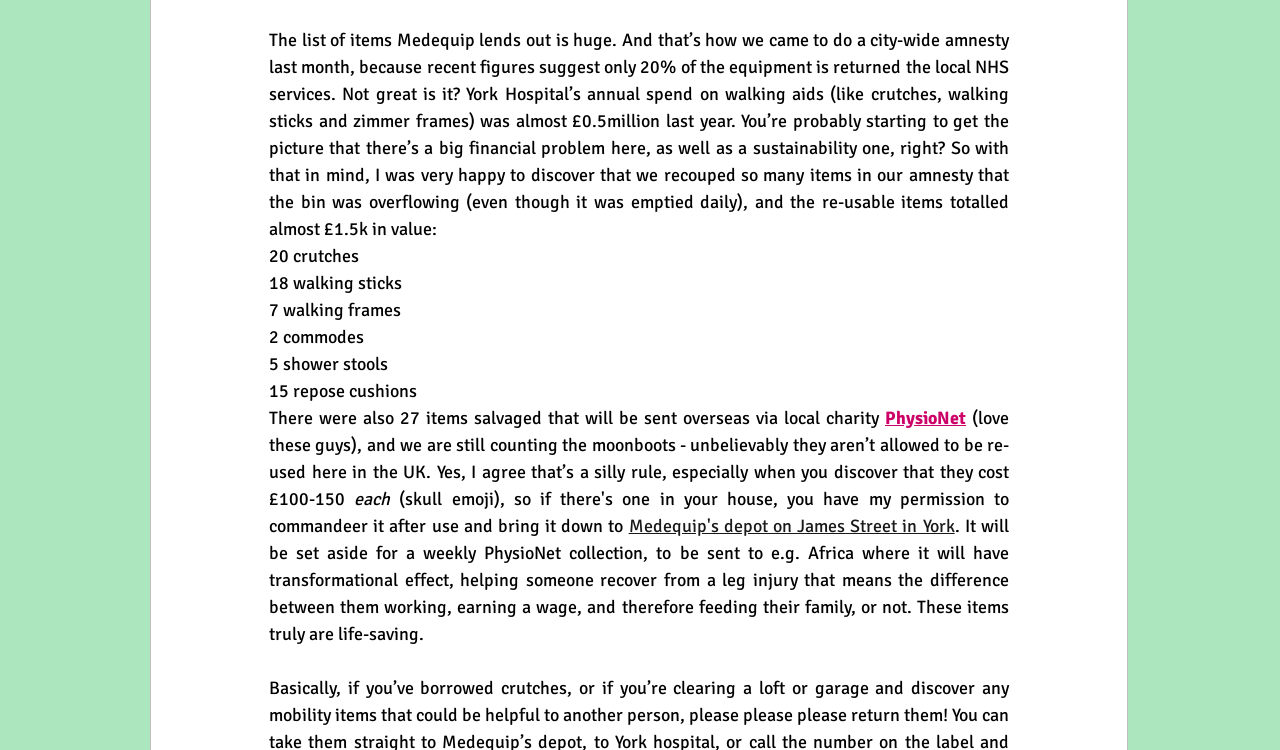What is the cost of a moonboot?
Refer to the image and provide a detailed answer to the question.

The text states 'they cost £100-150 each' when referring to the moonboots.